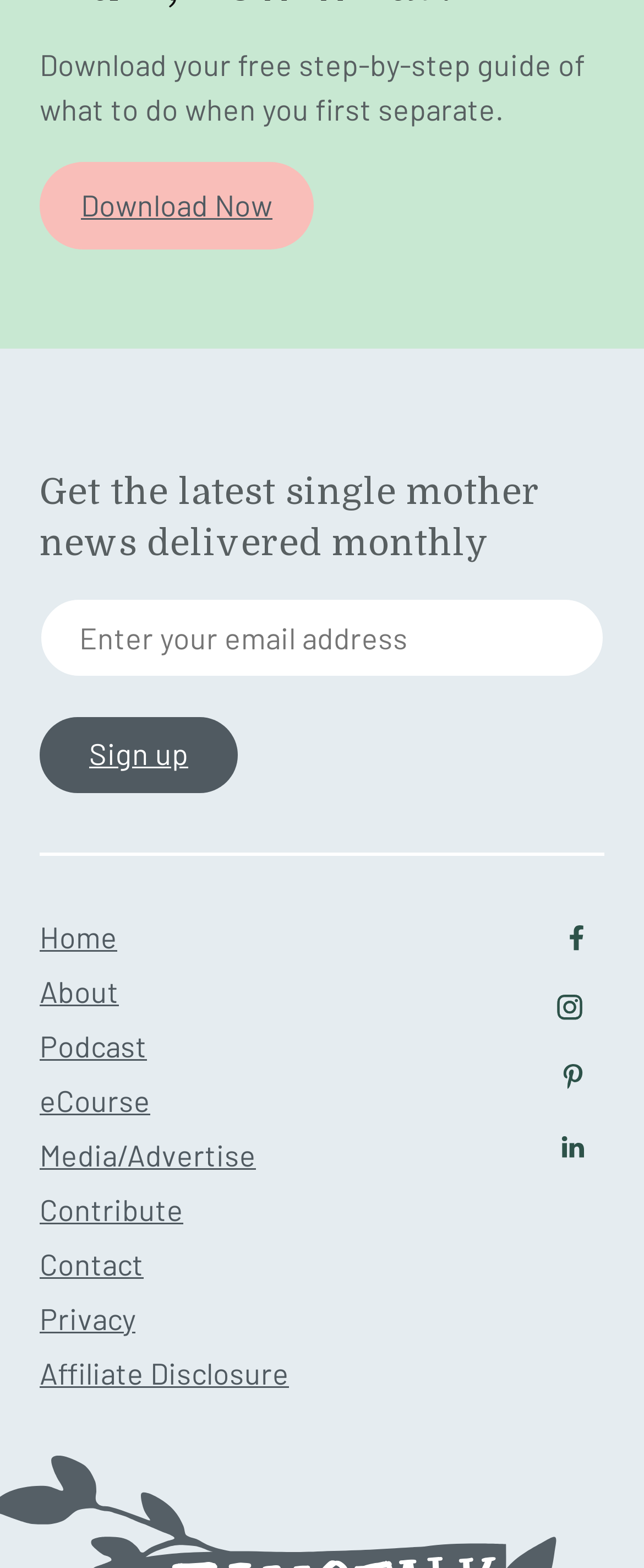Given the webpage screenshot, identify the bounding box of the UI element that matches this description: "Download Now".

[0.062, 0.103, 0.487, 0.159]